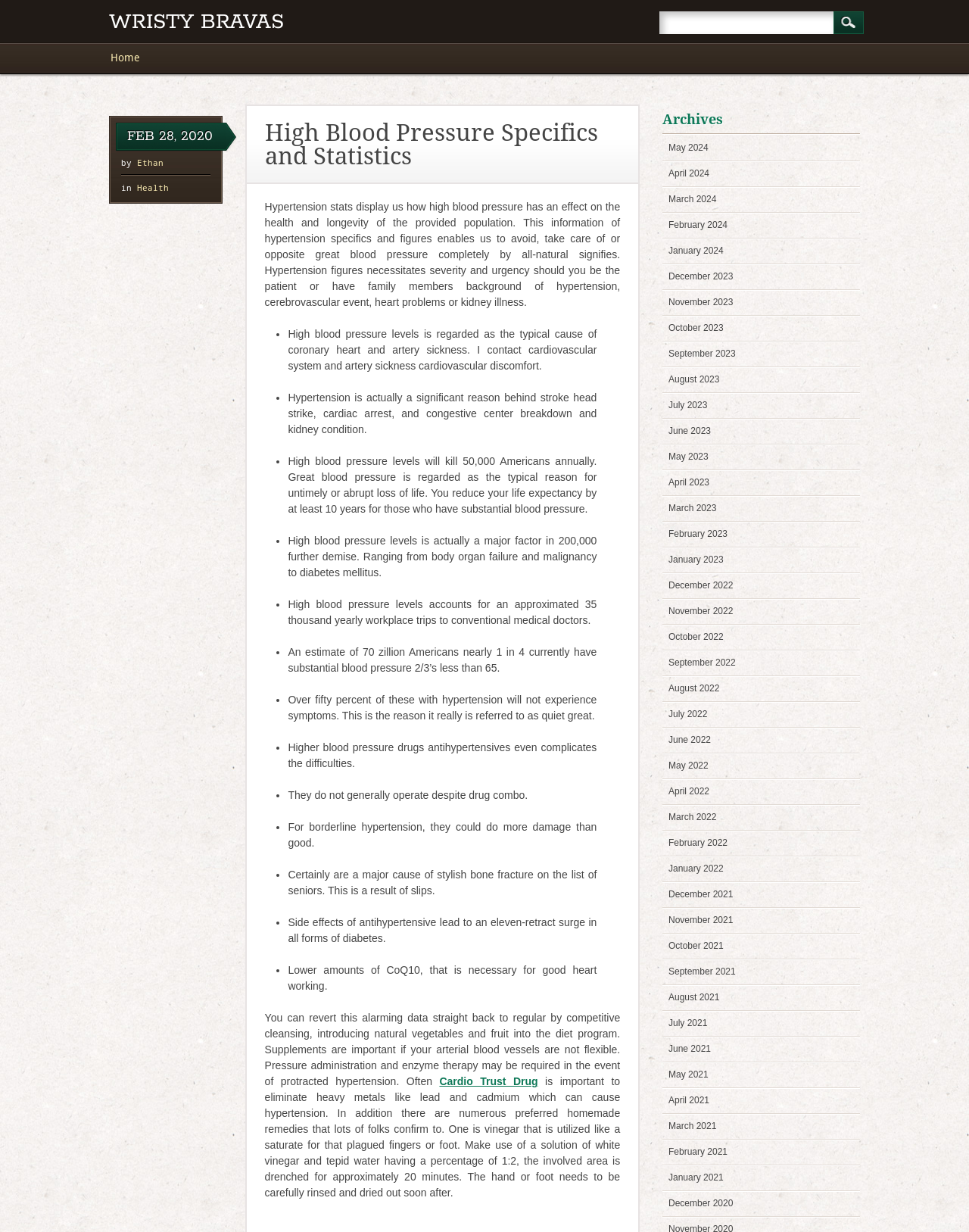Identify the bounding box coordinates of the section to be clicked to complete the task described by the following instruction: "Go to Home page". The coordinates should be four float numbers between 0 and 1, formatted as [left, top, right, bottom].

[0.112, 0.034, 0.16, 0.059]